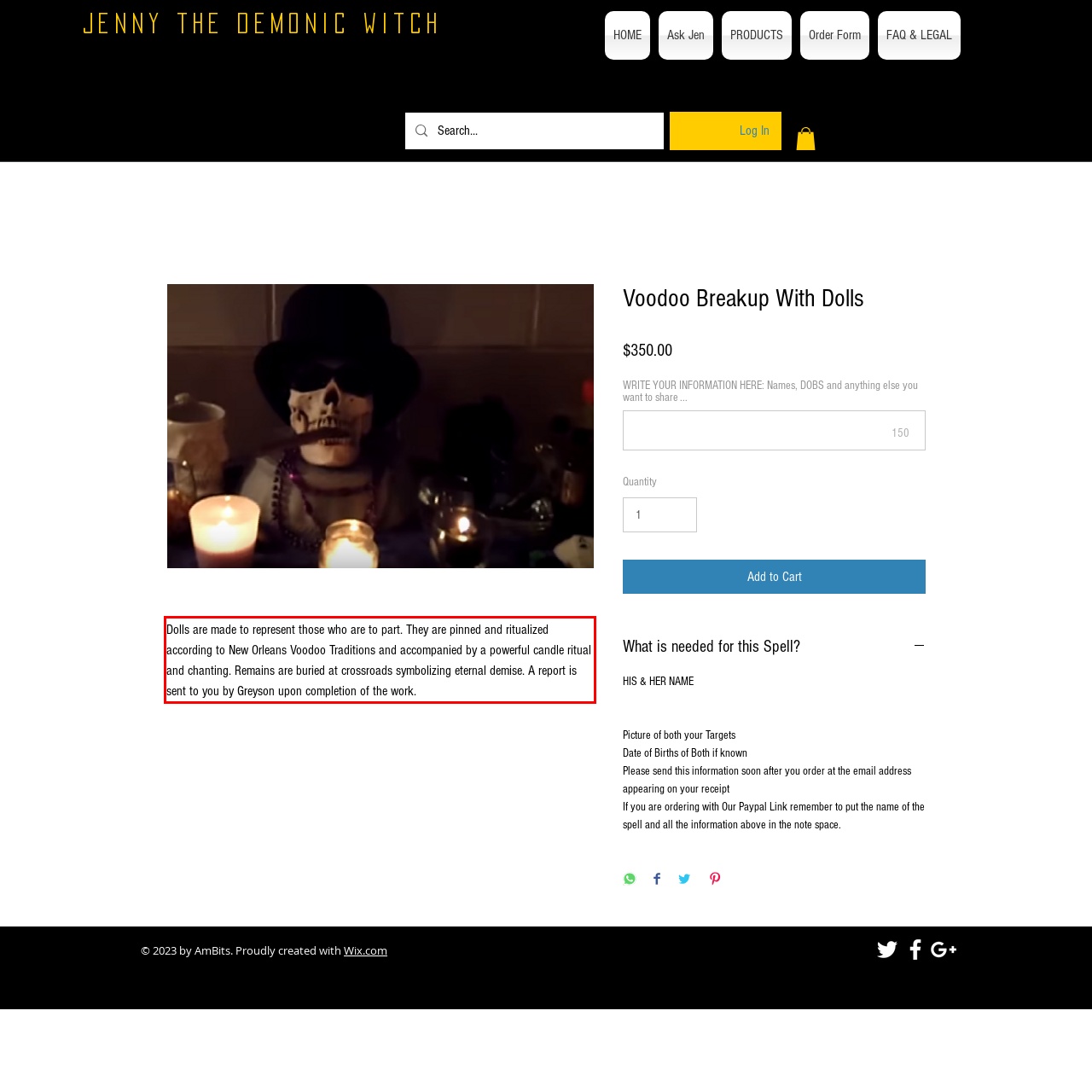Using the provided screenshot of a webpage, recognize and generate the text found within the red rectangle bounding box.

Dolls are made to represent those who are to part. They are pinned and ritualized according to New Orleans Voodoo Traditions and accompanied by a powerful candle ritual and chanting. Remains are buried at crossroads symbolizing eternal demise. A report is sent to you by Greyson upon completion of the work.